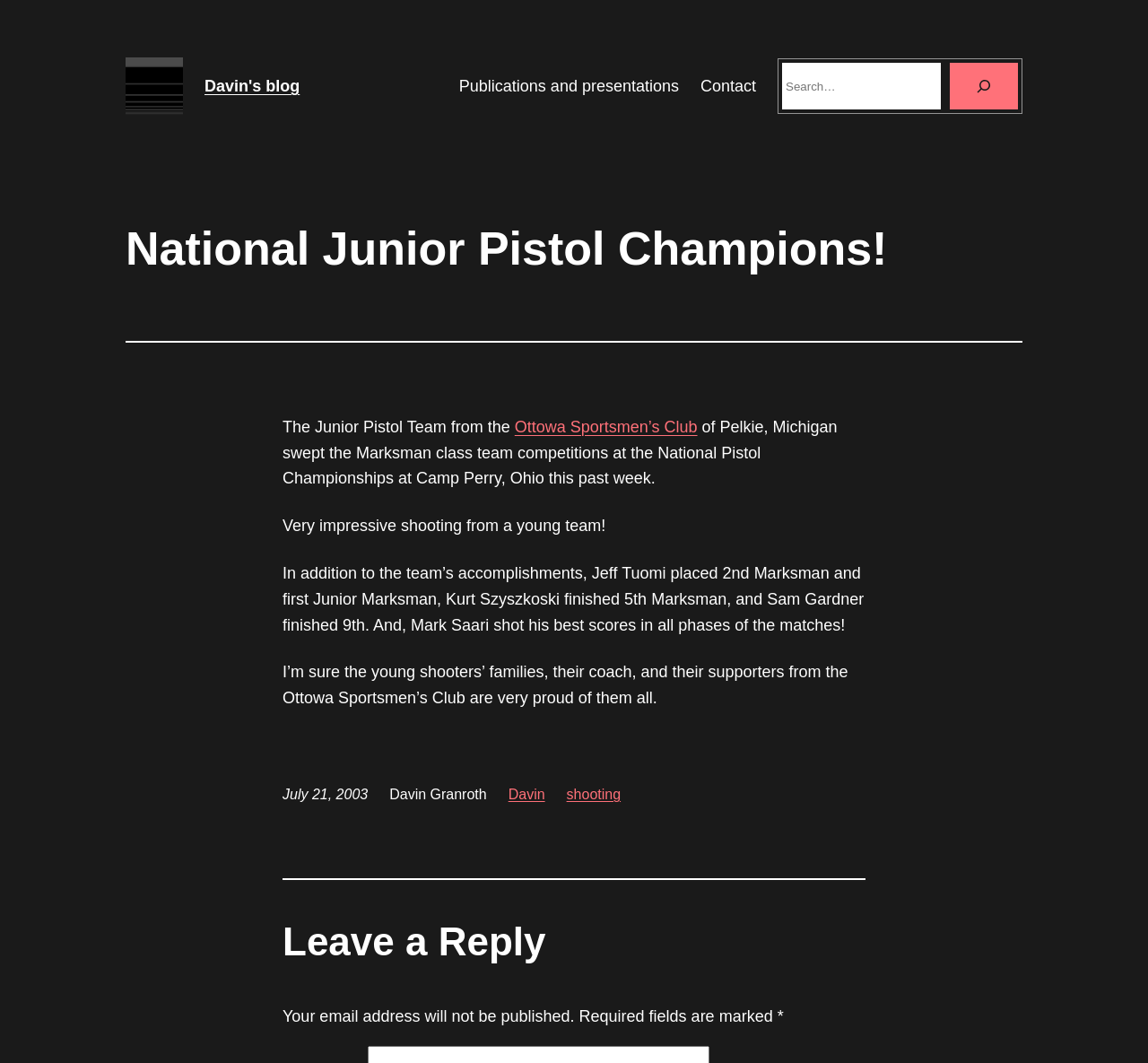Determine the bounding box for the UI element described here: "Publications and presentations".

[0.4, 0.069, 0.591, 0.093]